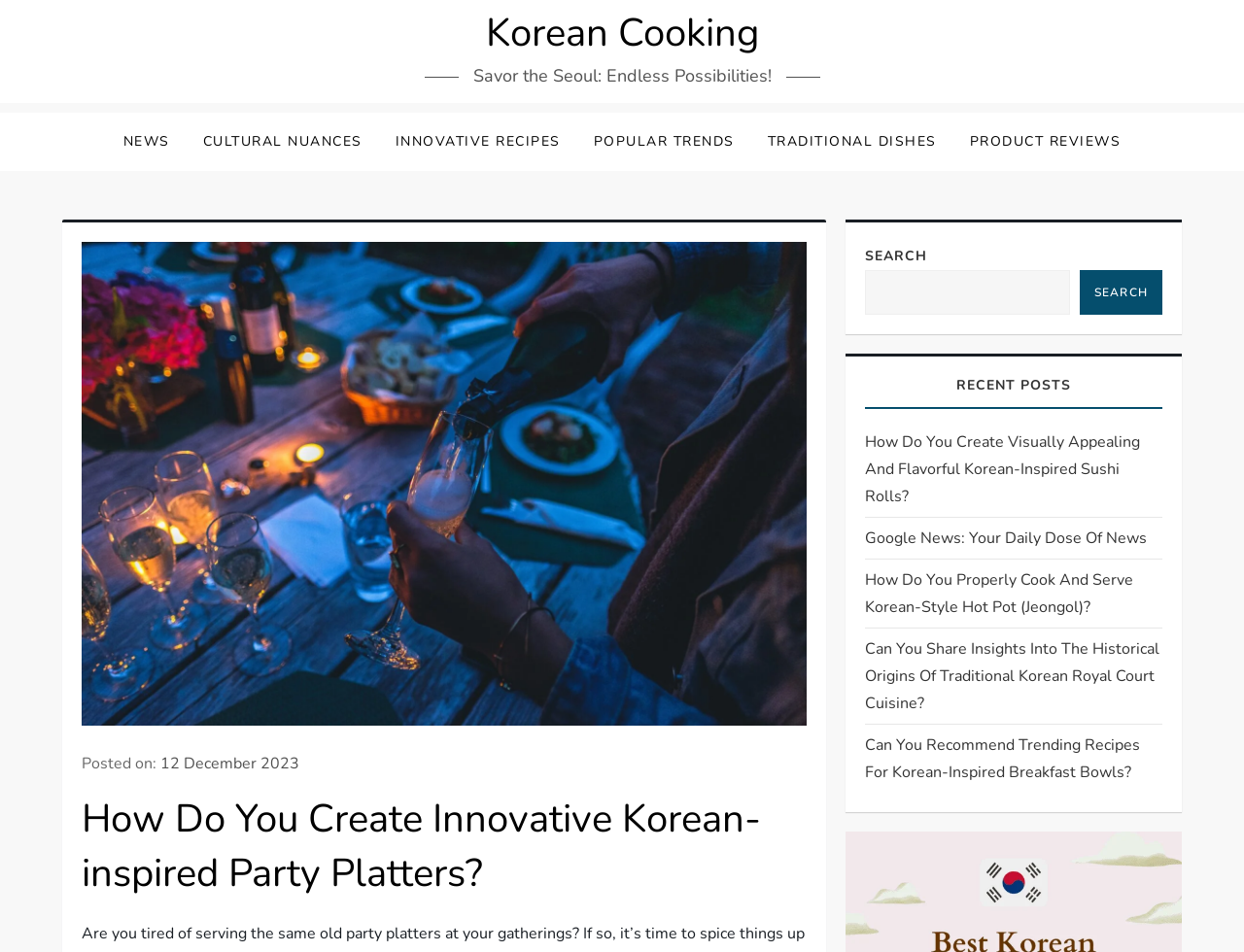What is the main heading of this webpage? Please extract and provide it.

How Do You Create Innovative Korean-inspired Party Platters?